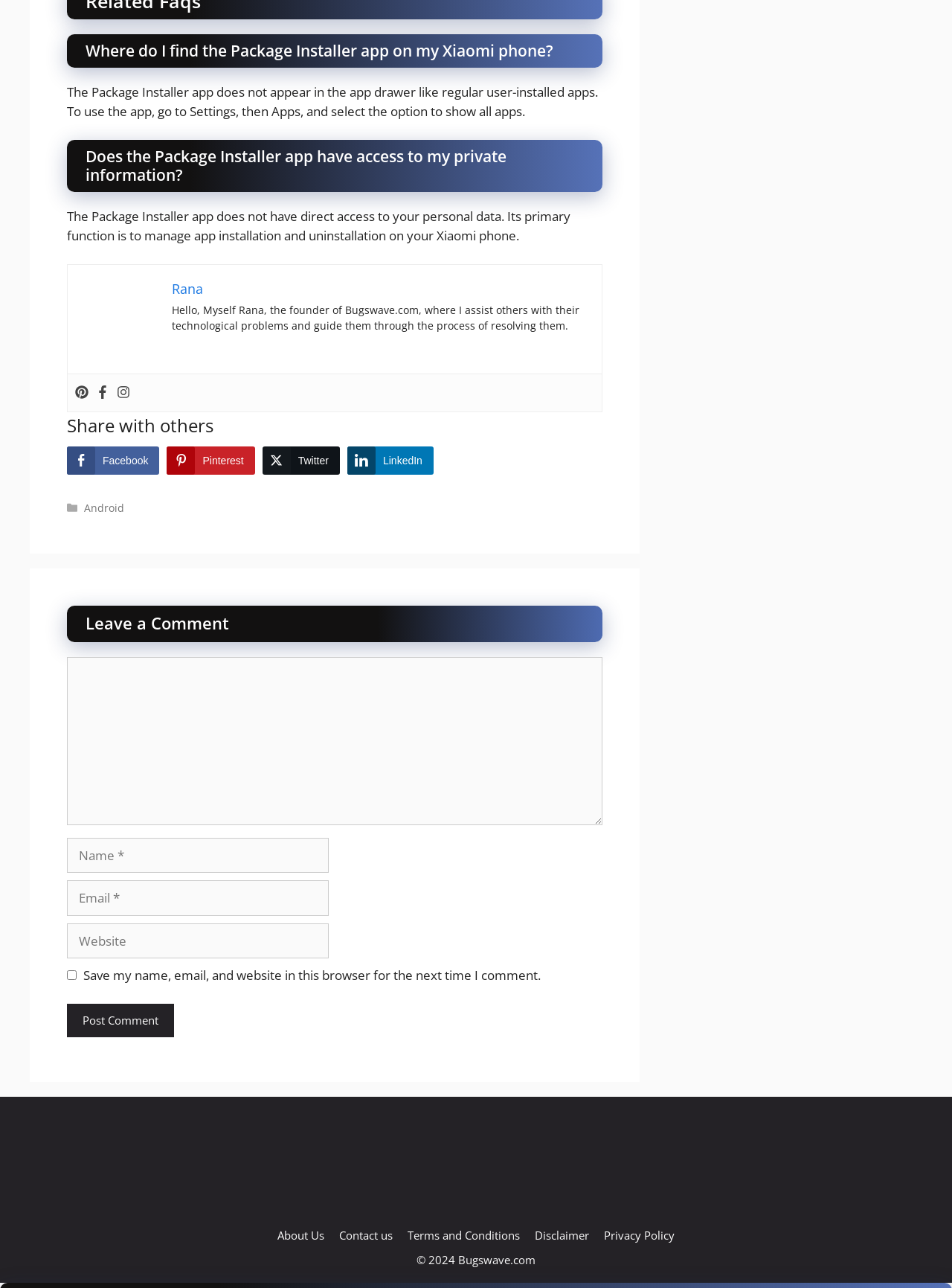Using the information from the screenshot, answer the following question thoroughly:
What is the purpose of the Package Installer app?

The purpose of the Package Installer app is to manage app installation and uninstallation on Xiaomi phones, as stated in the text 'The Package Installer app does not have direct access to your personal data. Its primary function is to manage app installation and uninstallation on your Xiaomi phone.'